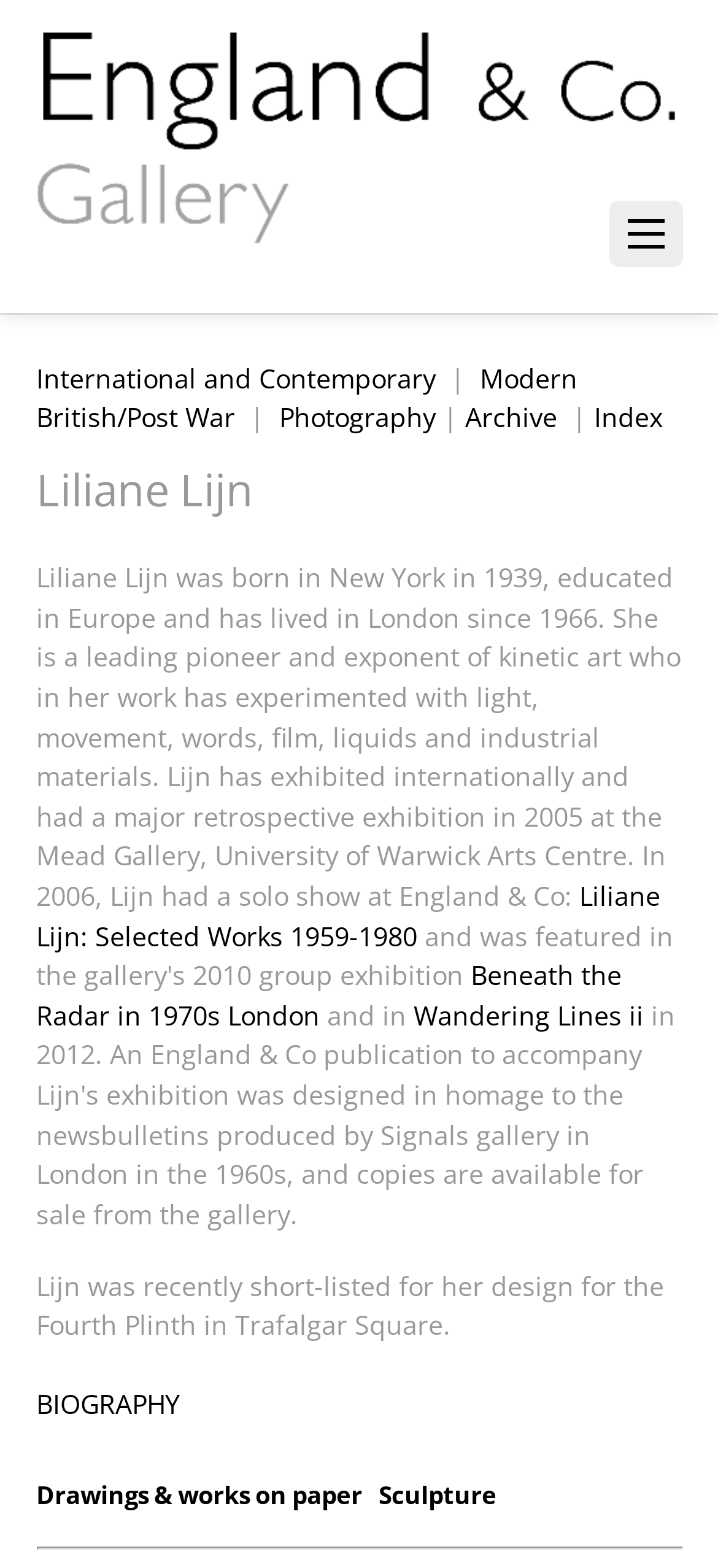Find the bounding box coordinates for the HTML element specified by: "title="England & Co Gallery"".

[0.05, 0.104, 0.947, 0.158]